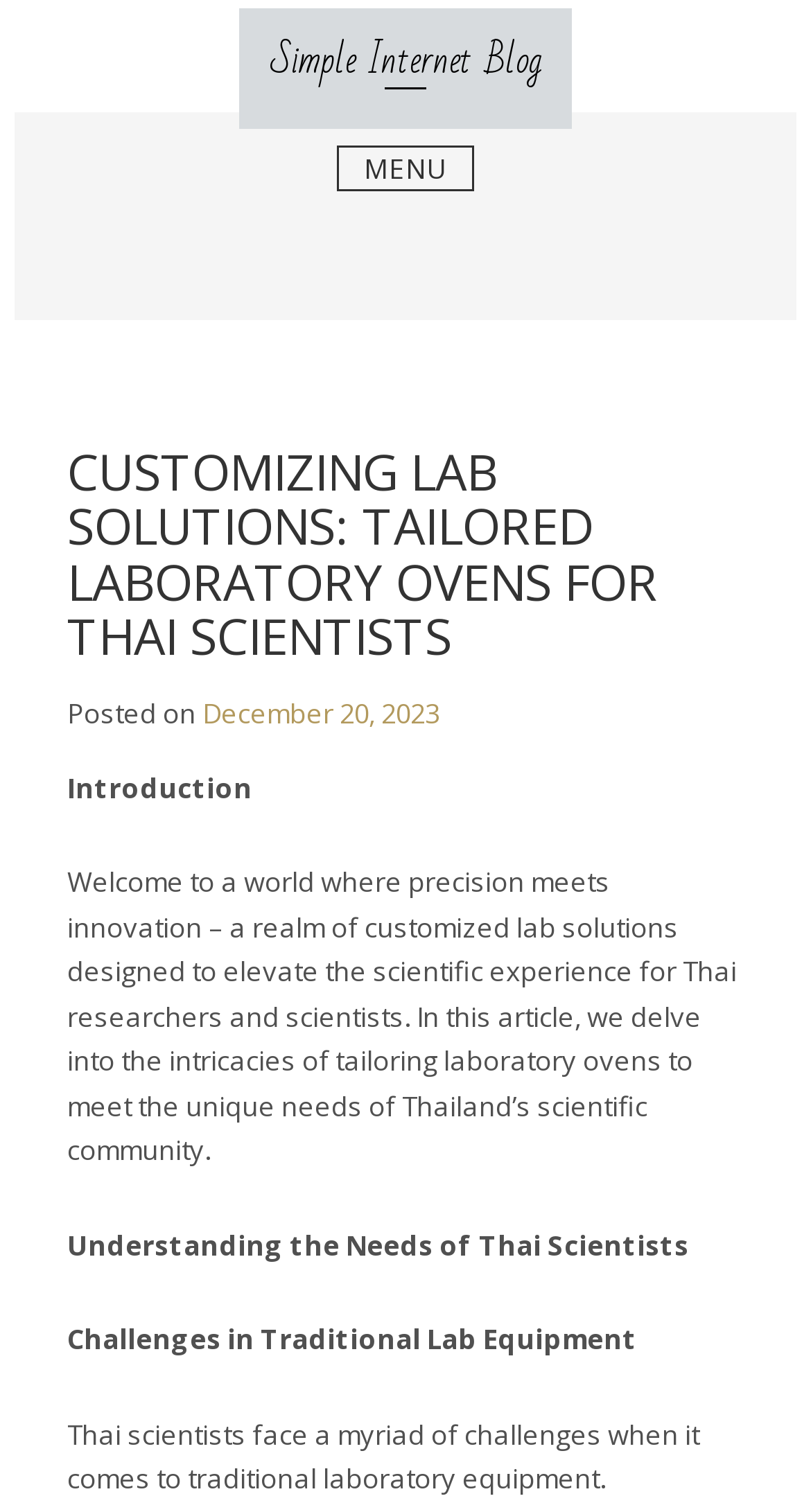Find the bounding box coordinates corresponding to the UI element with the description: "Menu". The coordinates should be formatted as [left, top, right, bottom], with values as floats between 0 and 1.

[0.415, 0.096, 0.585, 0.127]